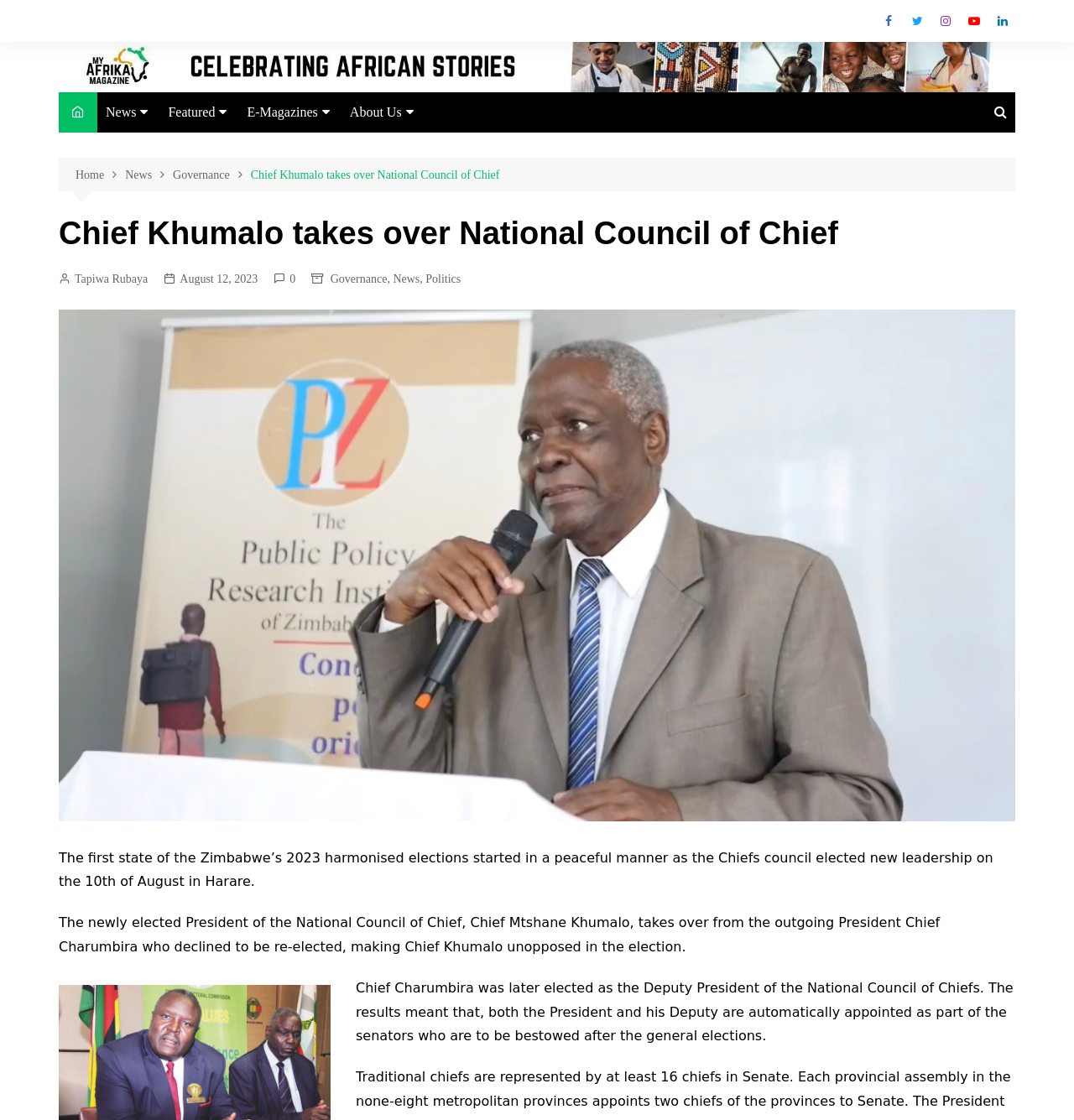What is the name of the newly elected President of the National Council of Chief?
Provide a detailed answer to the question using information from the image.

I found the answer by reading the text in the webpage, specifically the sentence 'The newly elected President of the National Council of Chief, Chief Mtshane Khumalo, takes over from the outgoing President Chief Charumbira...' which mentions the name of the newly elected President.